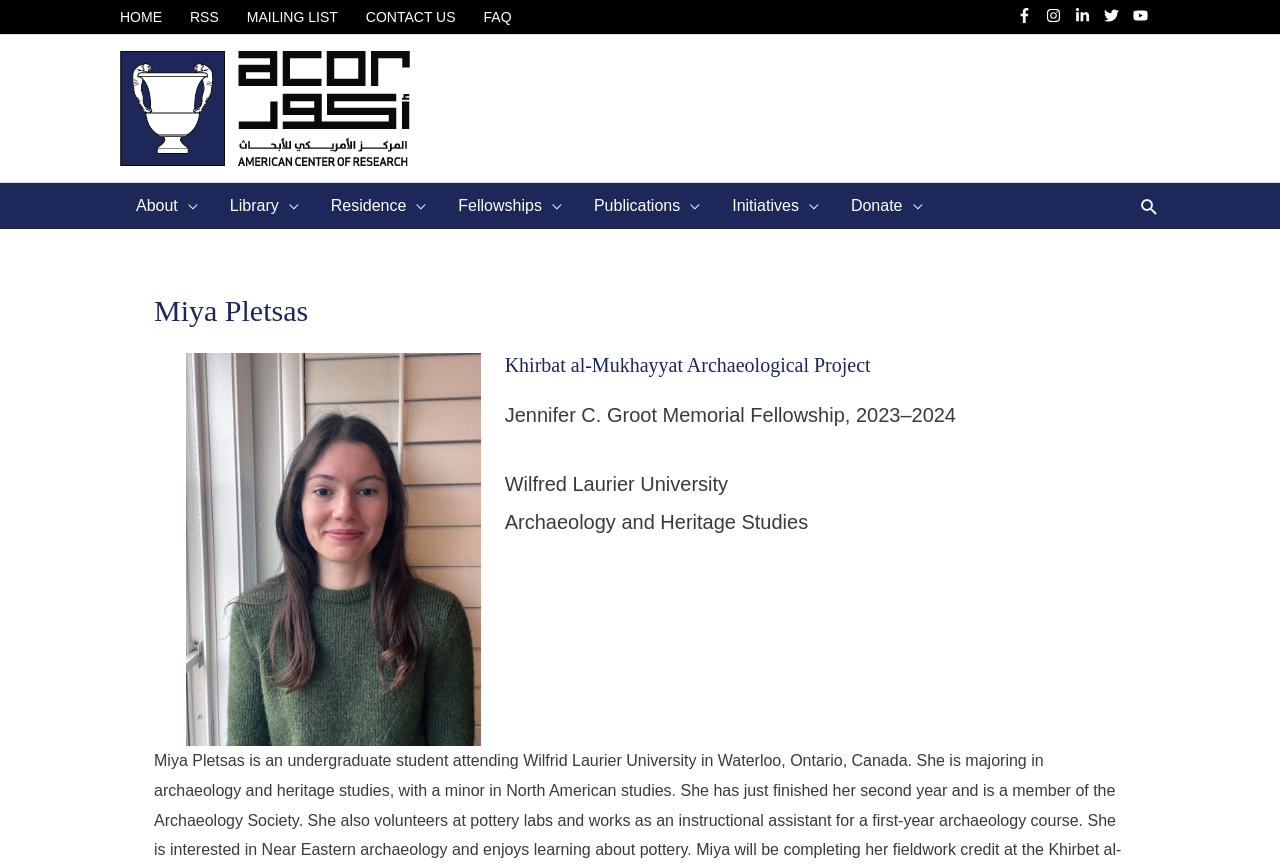How many social media links are there?
Give a one-word or short phrase answer based on the image.

5